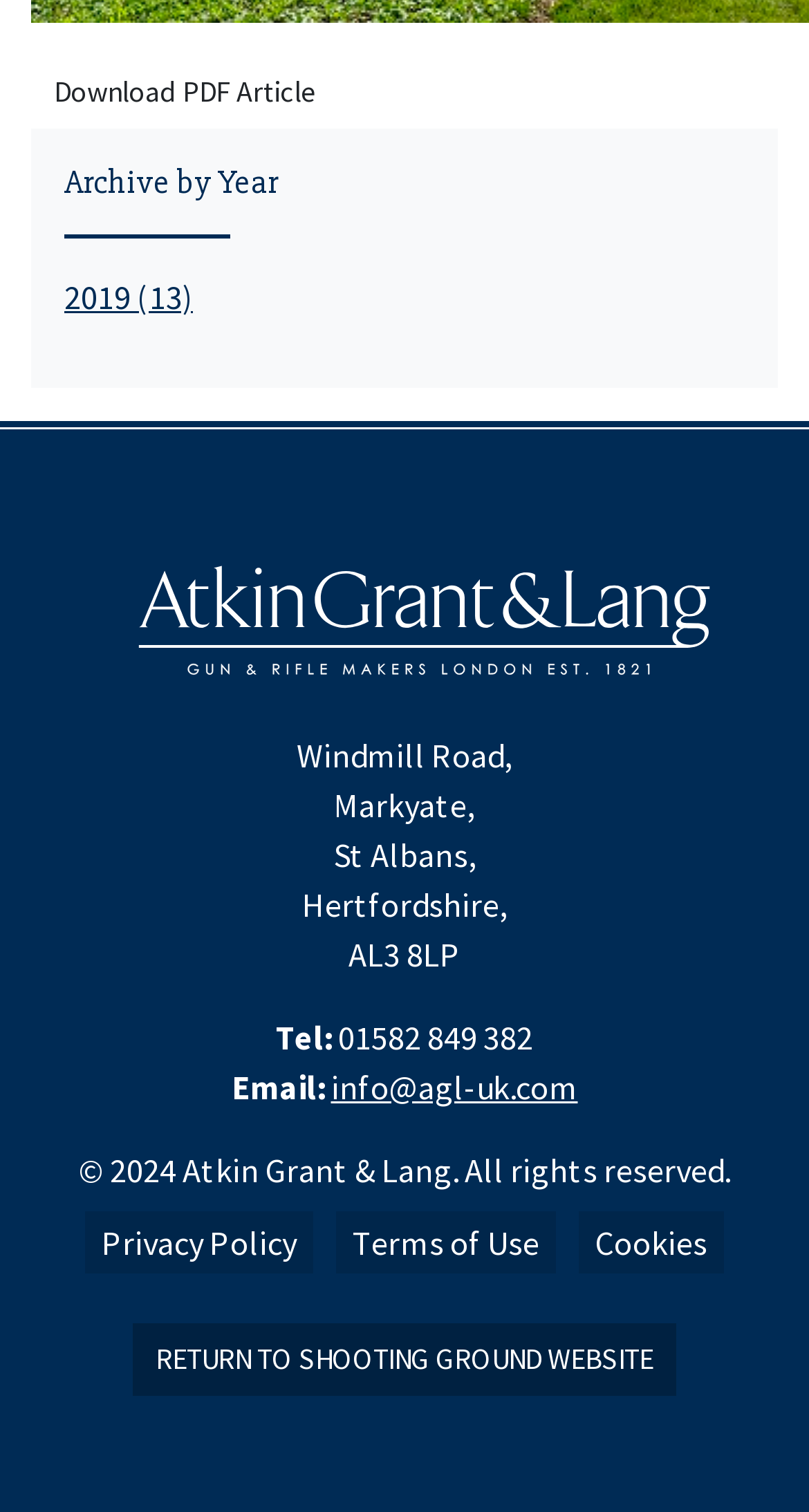Please provide a brief answer to the following inquiry using a single word or phrase:
What is the address of Atkin Grant & Lang?

Windmill Road, Markyate, St Albans, Hertfordshire, AL3 8LP